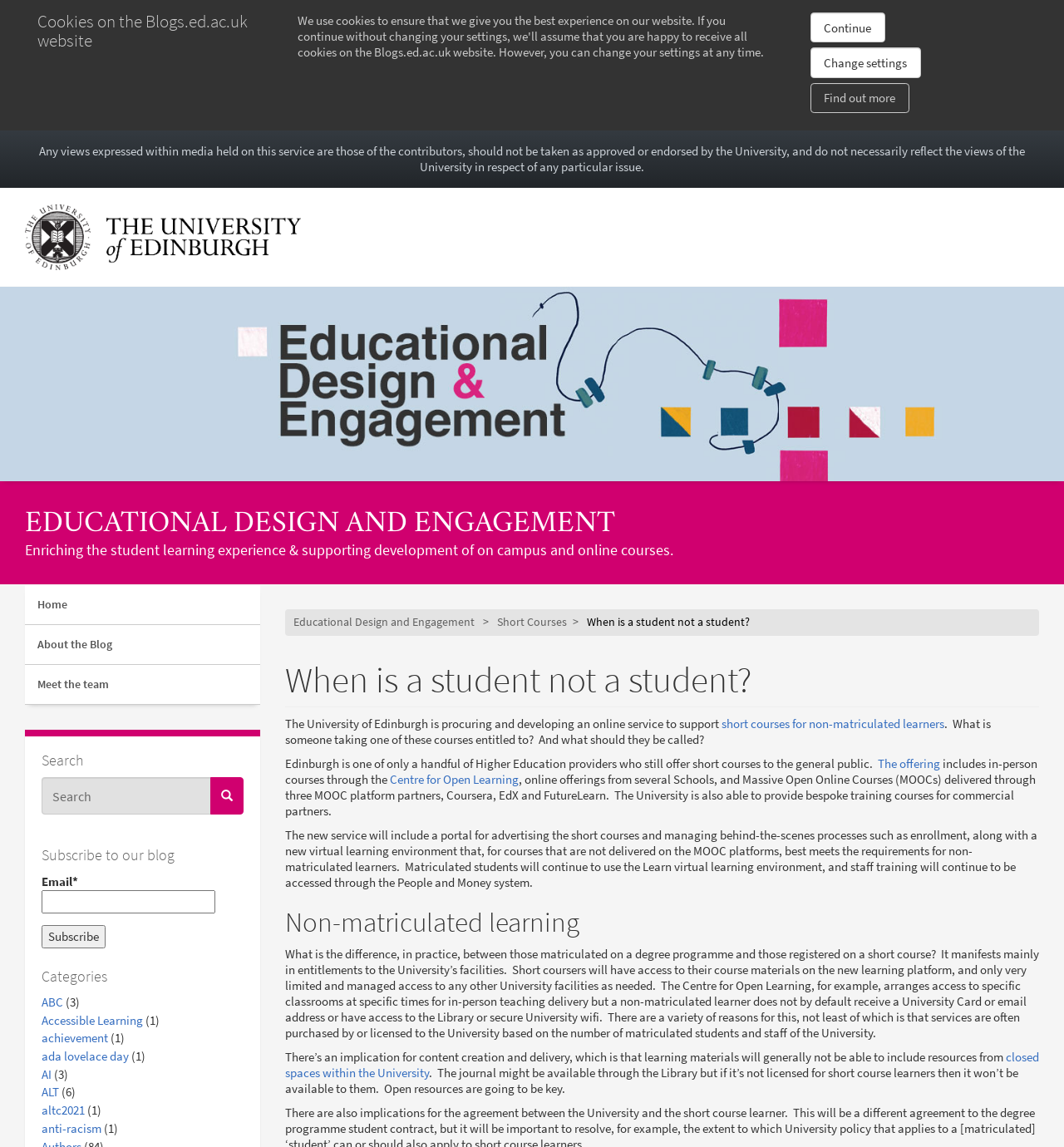What is the name of the university mentioned on the webpage?
Give a one-word or short phrase answer based on the image.

The University of Edinburgh